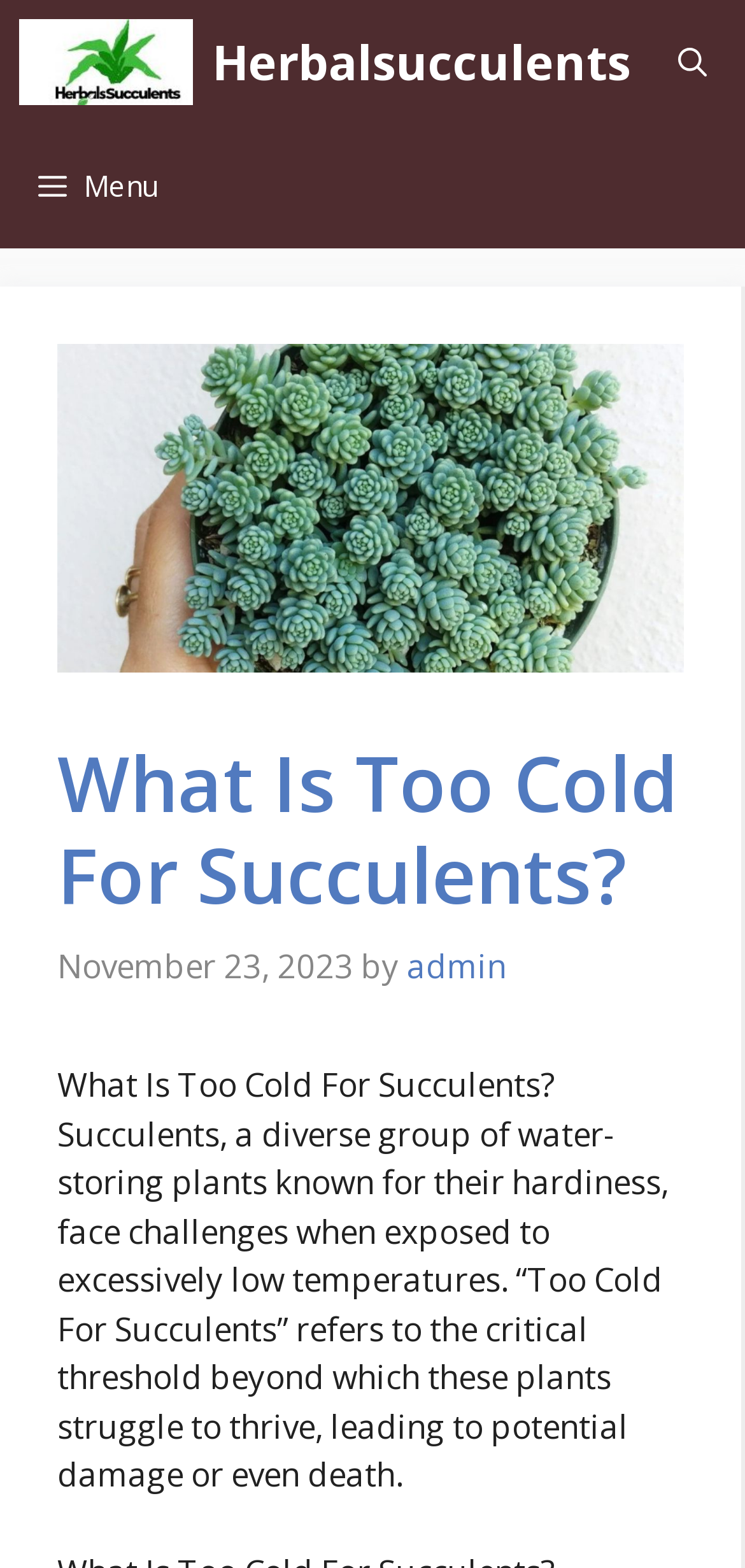Who is the author of this article?
Based on the screenshot, provide a one-word or short-phrase response.

admin